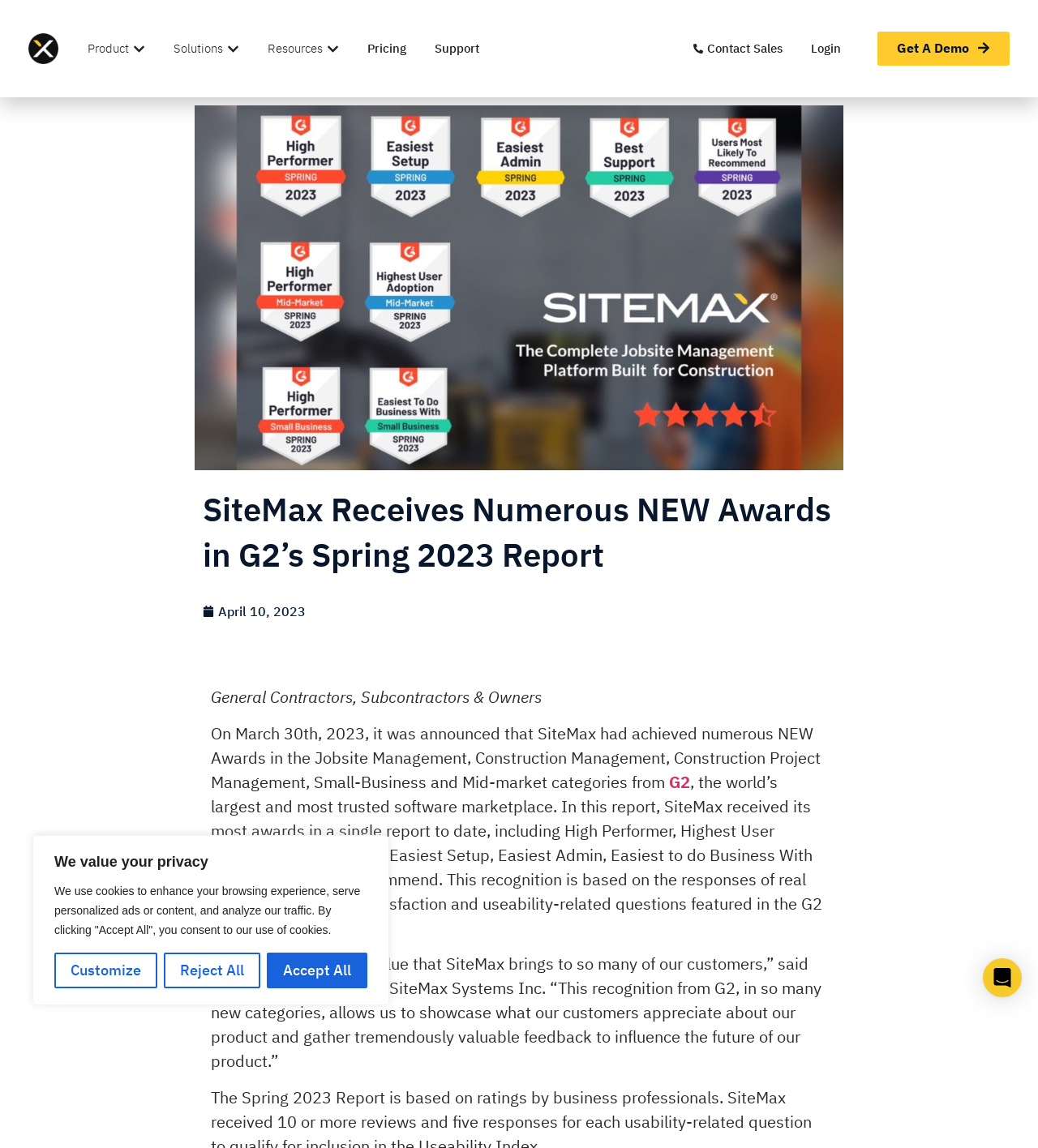Based on the element description: "April 10, 2023", identify the UI element and provide its bounding box coordinates. Use four float numbers between 0 and 1, [left, top, right, bottom].

[0.195, 0.524, 0.295, 0.541]